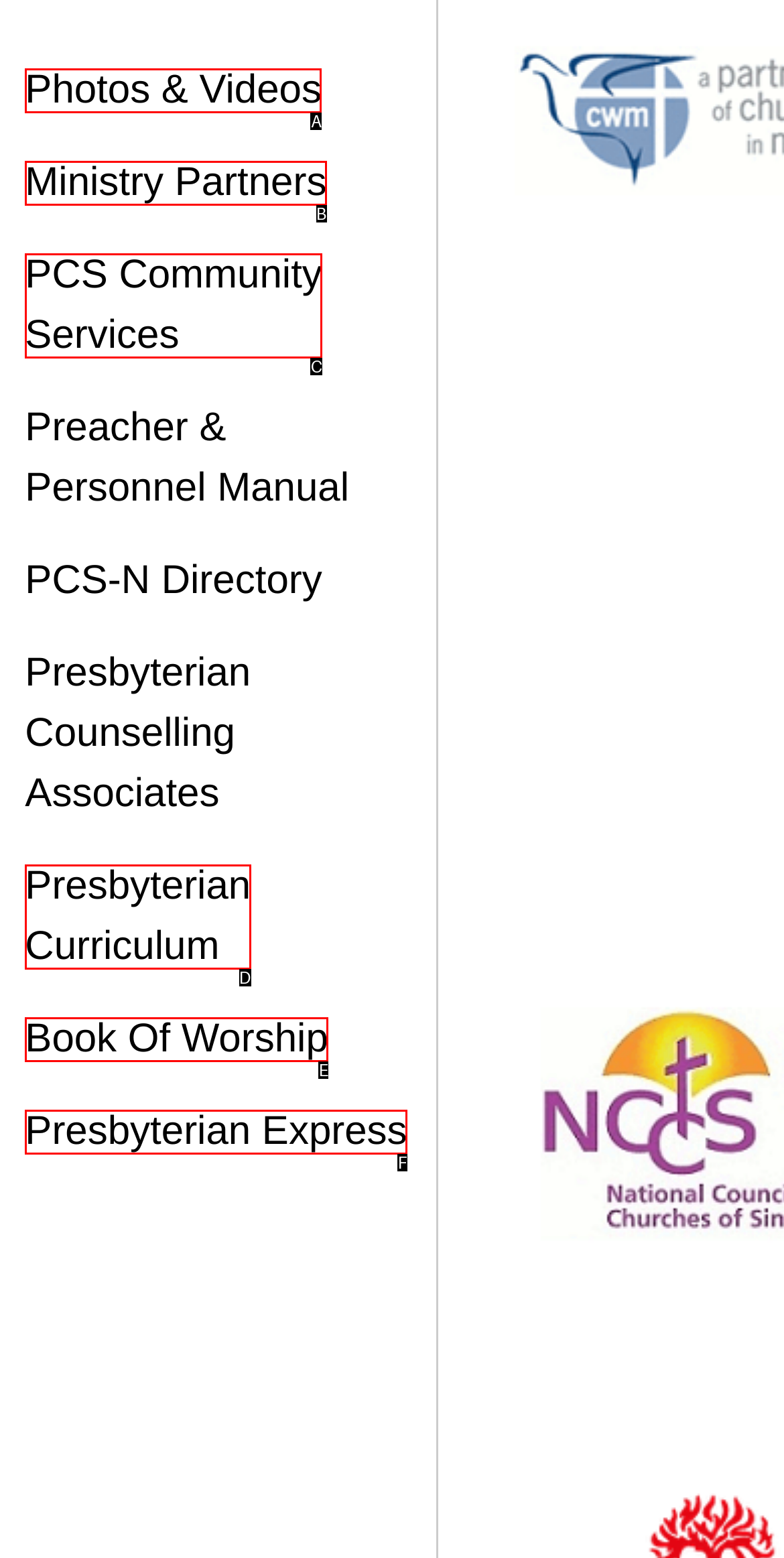Select the option that matches this description: Book Of Worship
Answer by giving the letter of the chosen option.

E